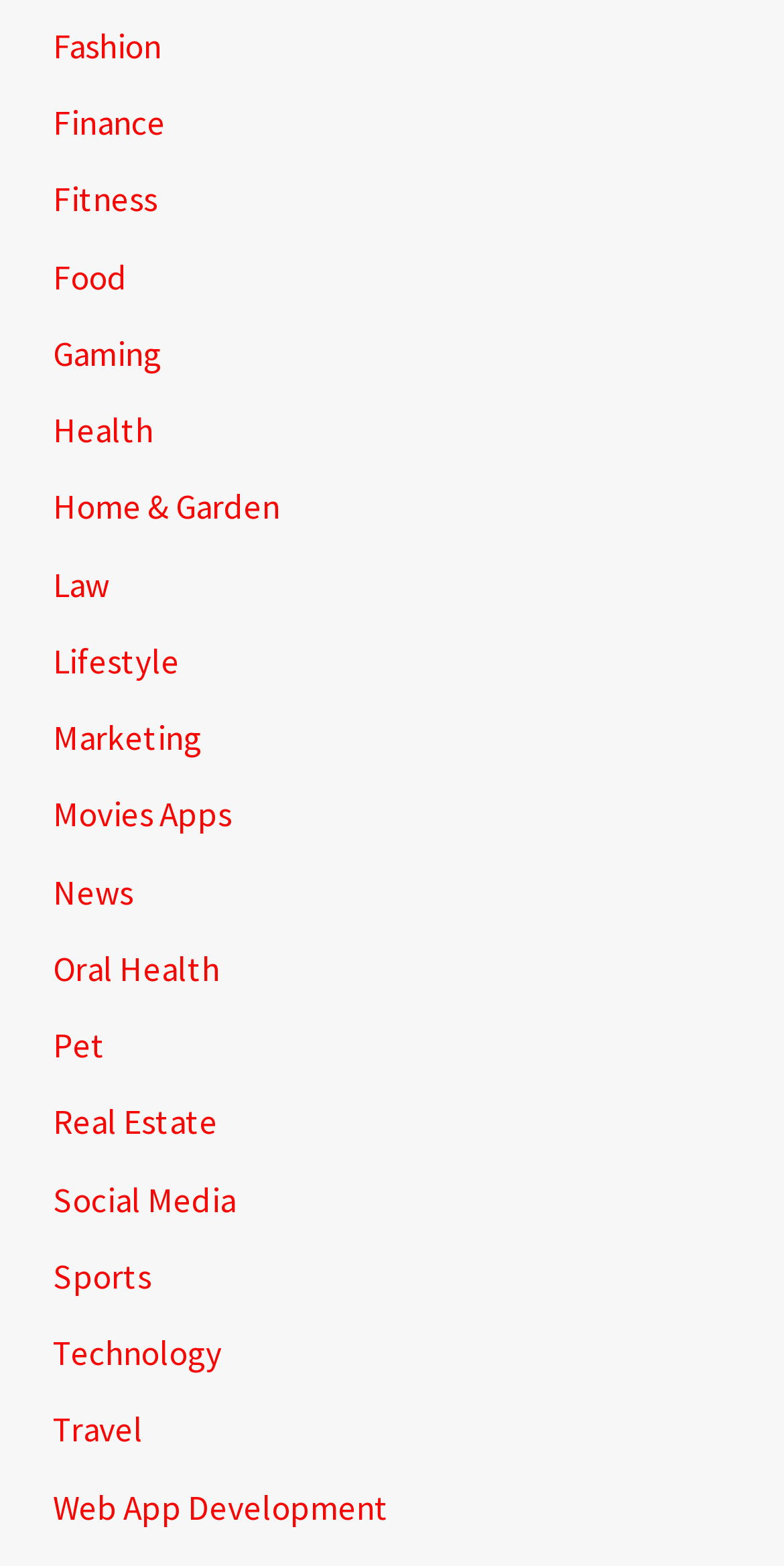What is the last category listed on this webpage?
Give a detailed explanation using the information visible in the image.

By examining the webpage structure, I see that the last link has the text 'Web App Development' and is located at the bottom of the list, indicating that it is the last category listed on this webpage.